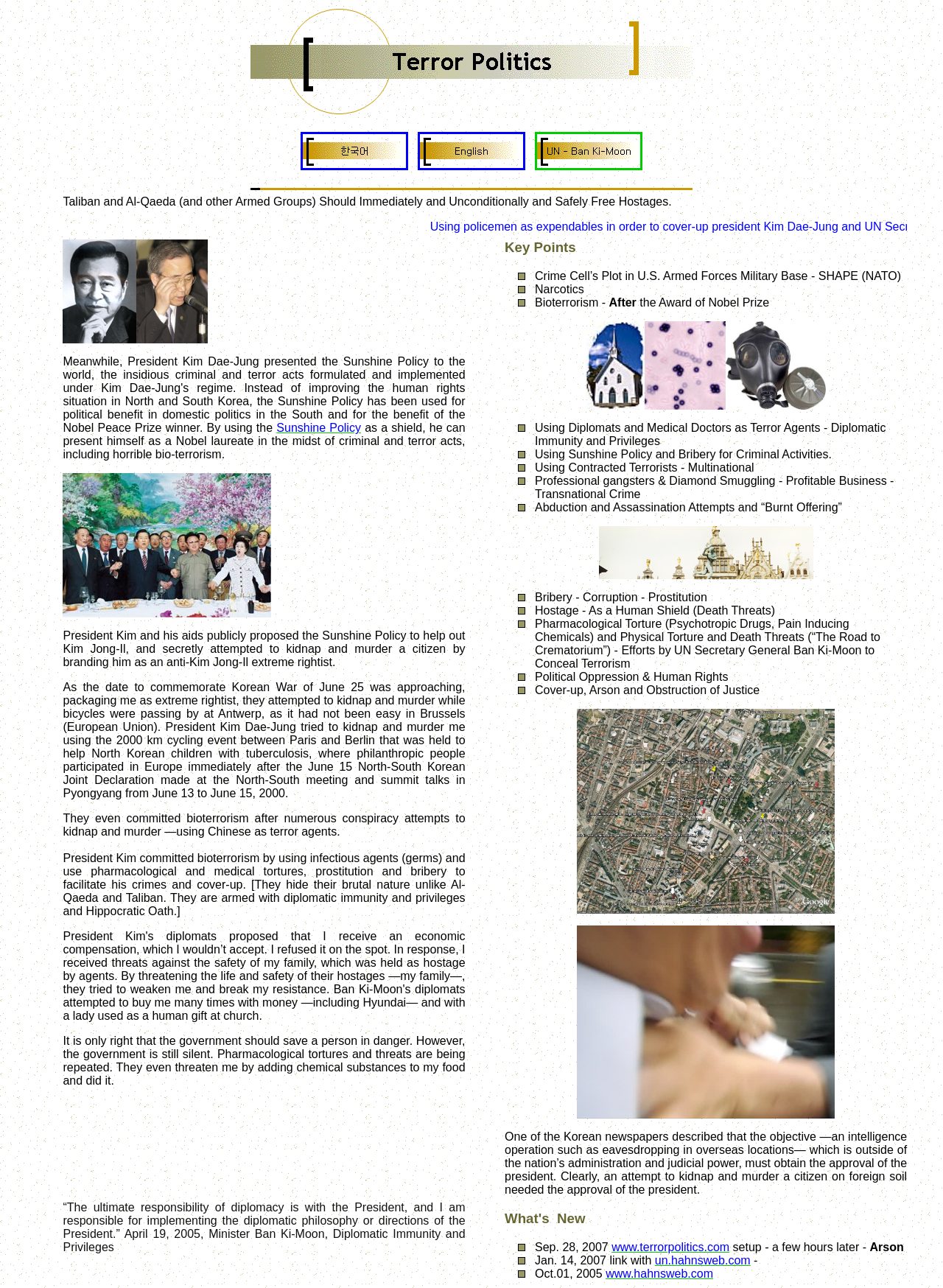Locate the bounding box coordinates of the element's region that should be clicked to carry out the following instruction: "Click on the link 'Bioterrorism'". The coordinates need to be four float numbers between 0 and 1, i.e., [left, top, right, bottom].

[0.567, 0.23, 0.635, 0.24]